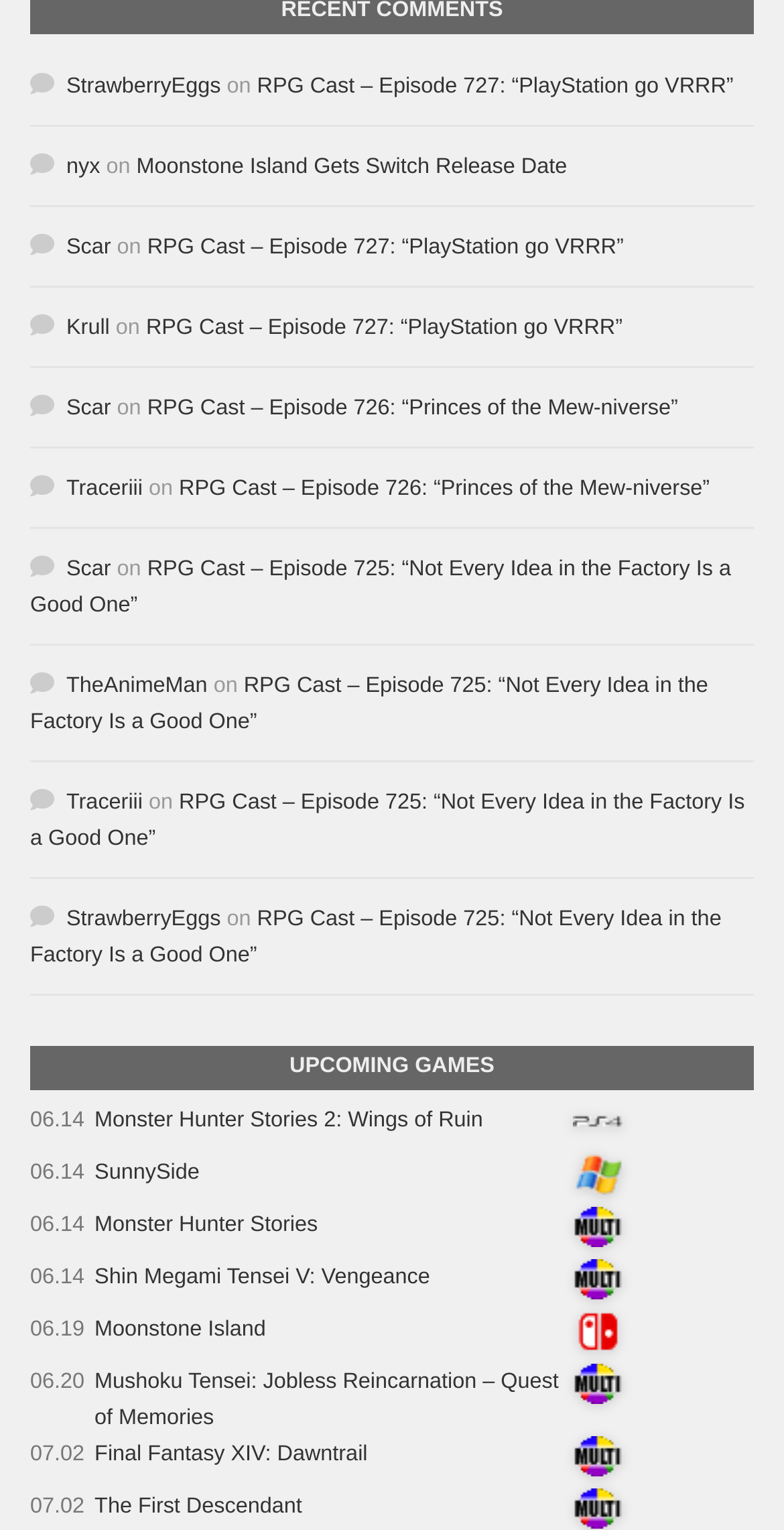Pinpoint the bounding box coordinates of the clickable area needed to execute the instruction: "Learn more about Moonstone Island". The coordinates should be specified as four float numbers between 0 and 1, i.e., [left, top, right, bottom].

[0.121, 0.895, 0.339, 0.91]